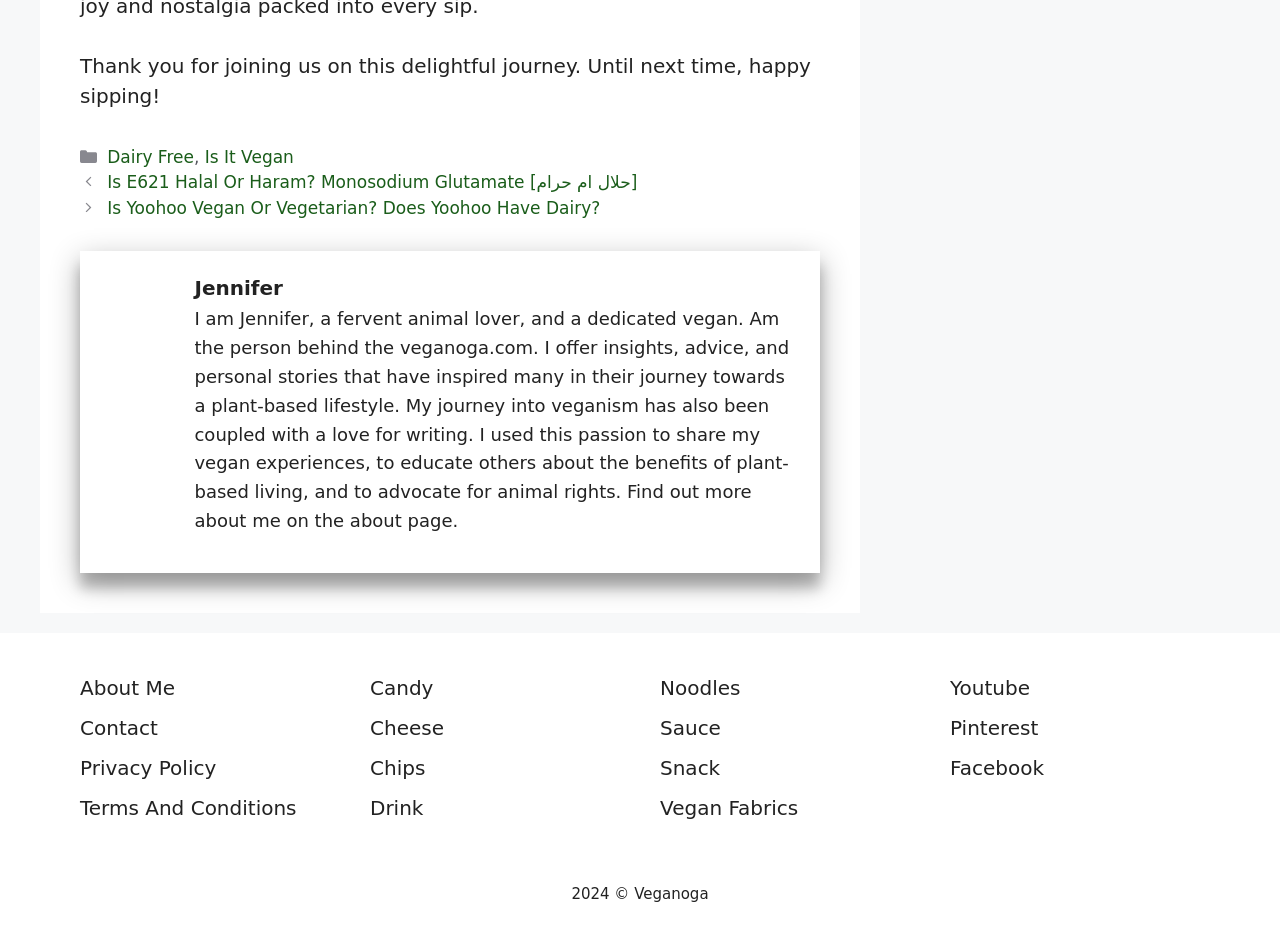Answer the question below using just one word or a short phrase: 
What is the copyright year of the website?

2024